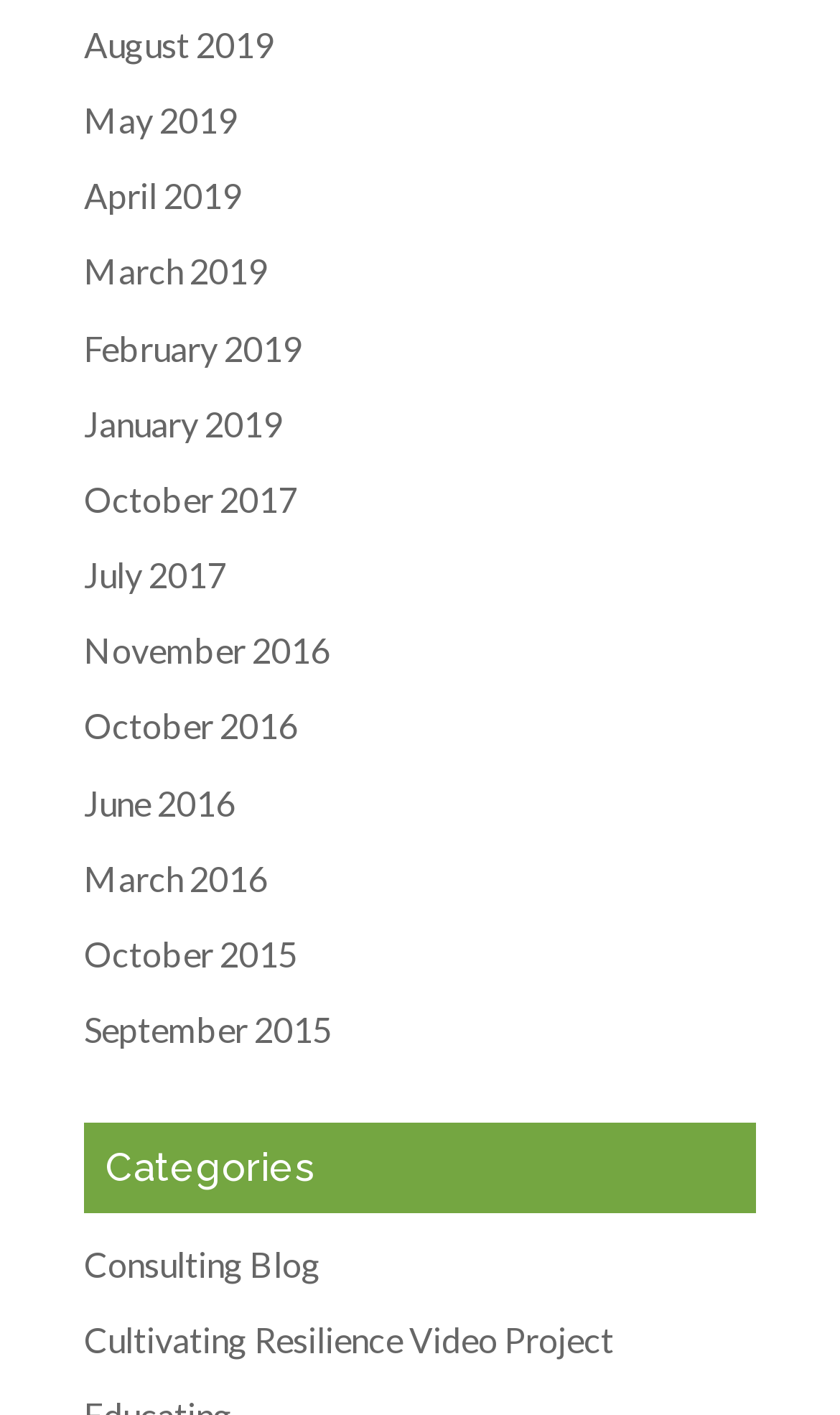Use a single word or phrase to answer the question:
How many links are there on the webpage?

19